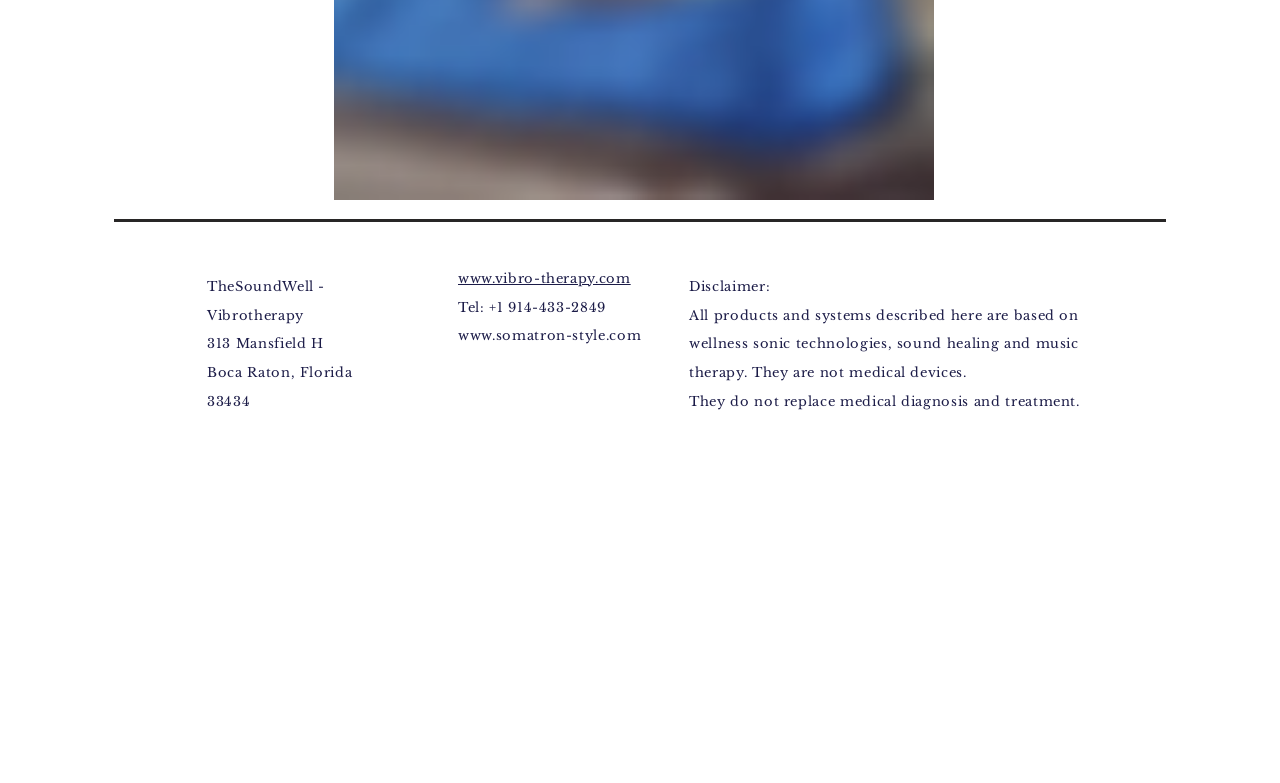Give a concise answer using only one word or phrase for this question:
How many website links are provided?

2